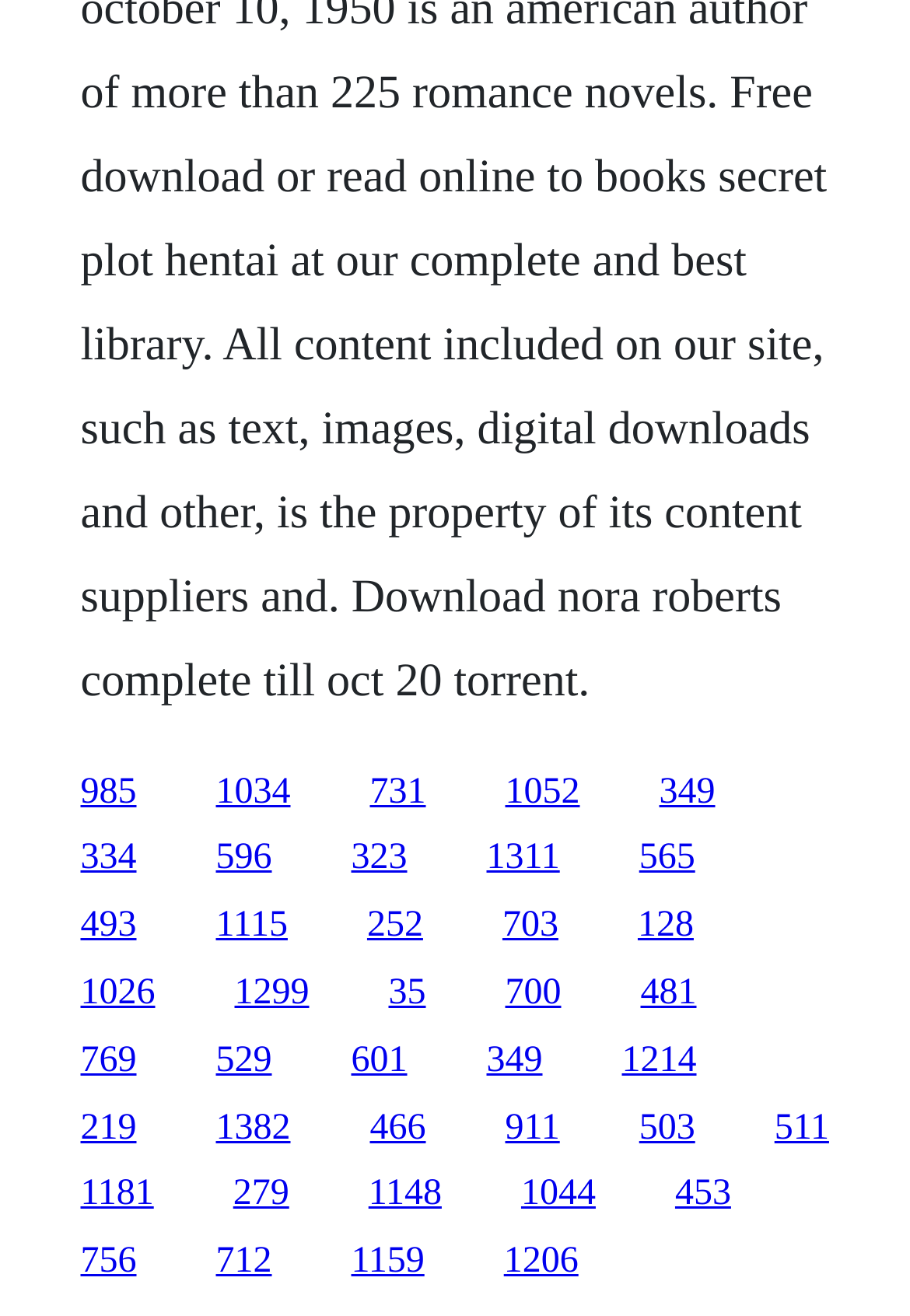Can you specify the bounding box coordinates of the area that needs to be clicked to fulfill the following instruction: "visit the third link"?

[0.406, 0.586, 0.468, 0.616]